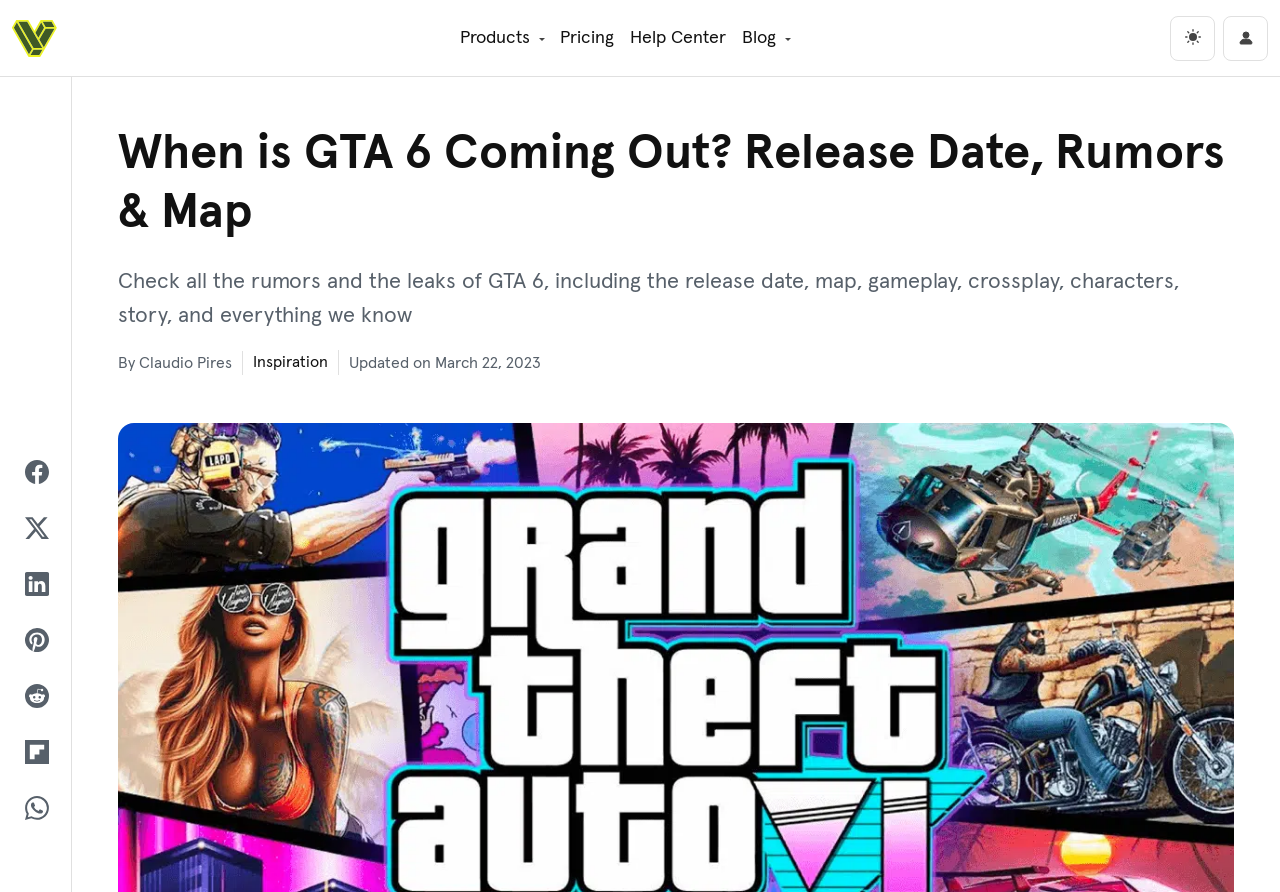What is the purpose of the button 'dark'?
Provide an in-depth and detailed answer to the question.

The button 'dark' is likely used to change the theme of the website from light to dark mode, which is a common feature in many websites.